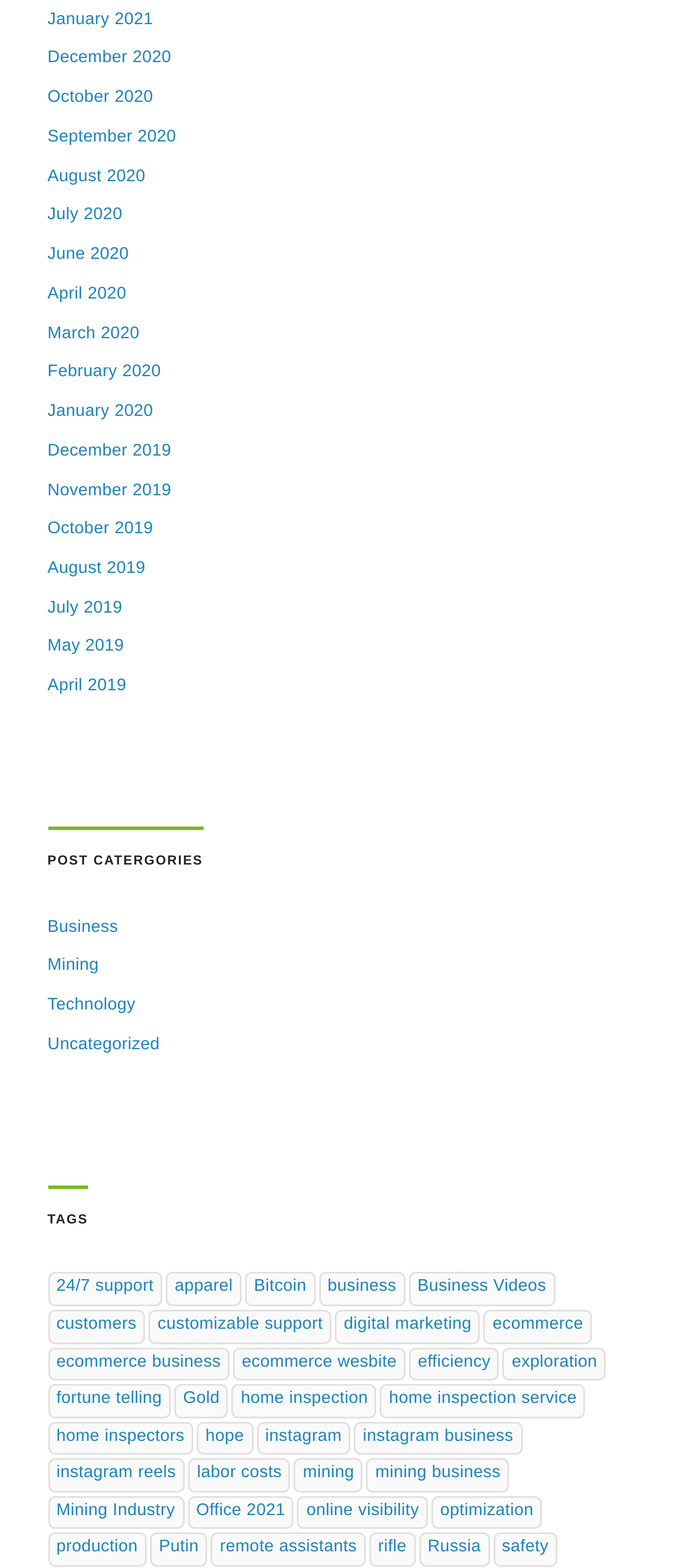Respond with a single word or phrase:
What is the bounding box coordinate of the 'Technology' link?

[0.071, 0.635, 0.201, 0.647]